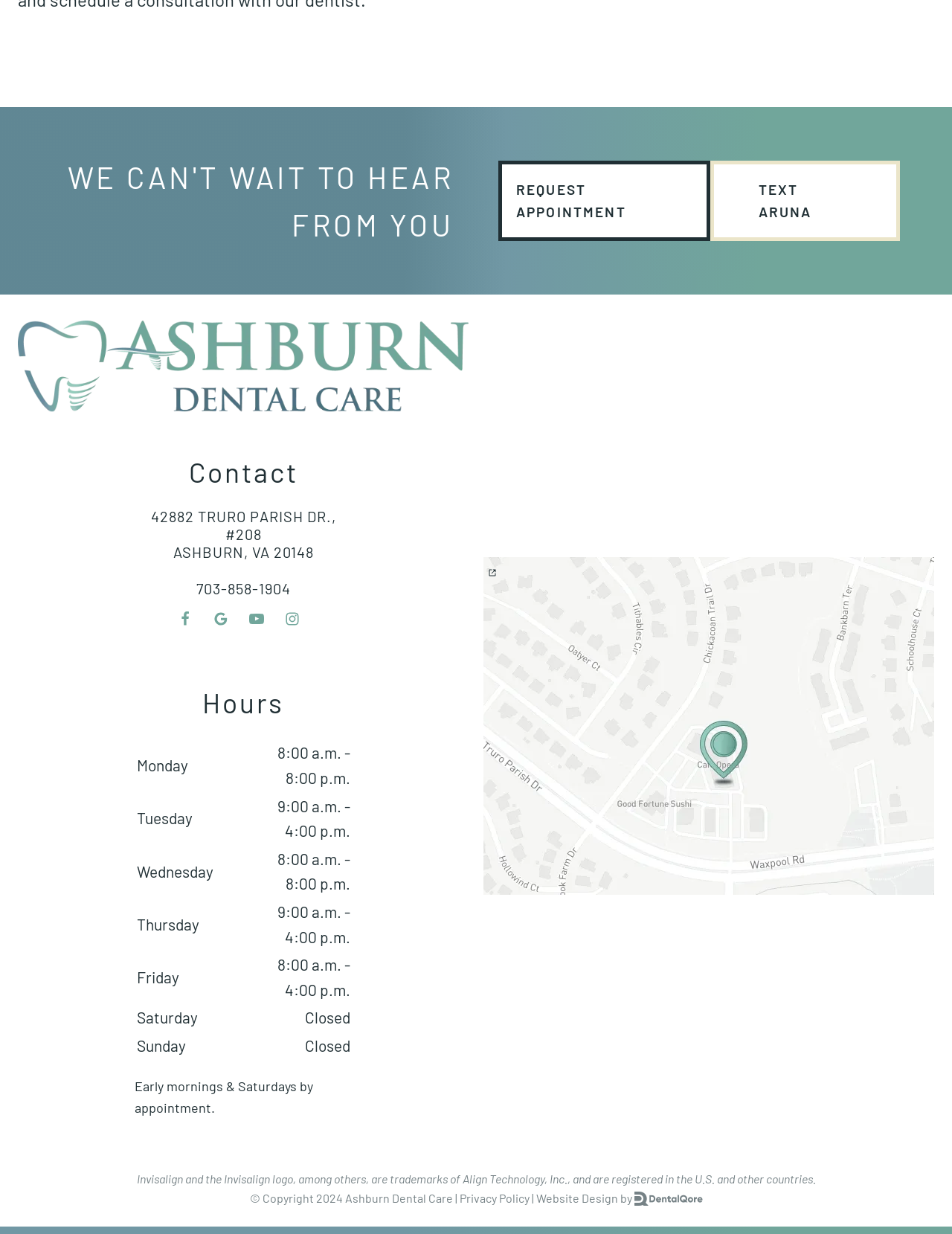What is the phone number of Ashburn Dental Care?
Carefully analyze the image and provide a detailed answer to the question.

I found the phone number by looking at the link element with the text '703-858-1904' which is located below the address of Ashburn Dental Care.